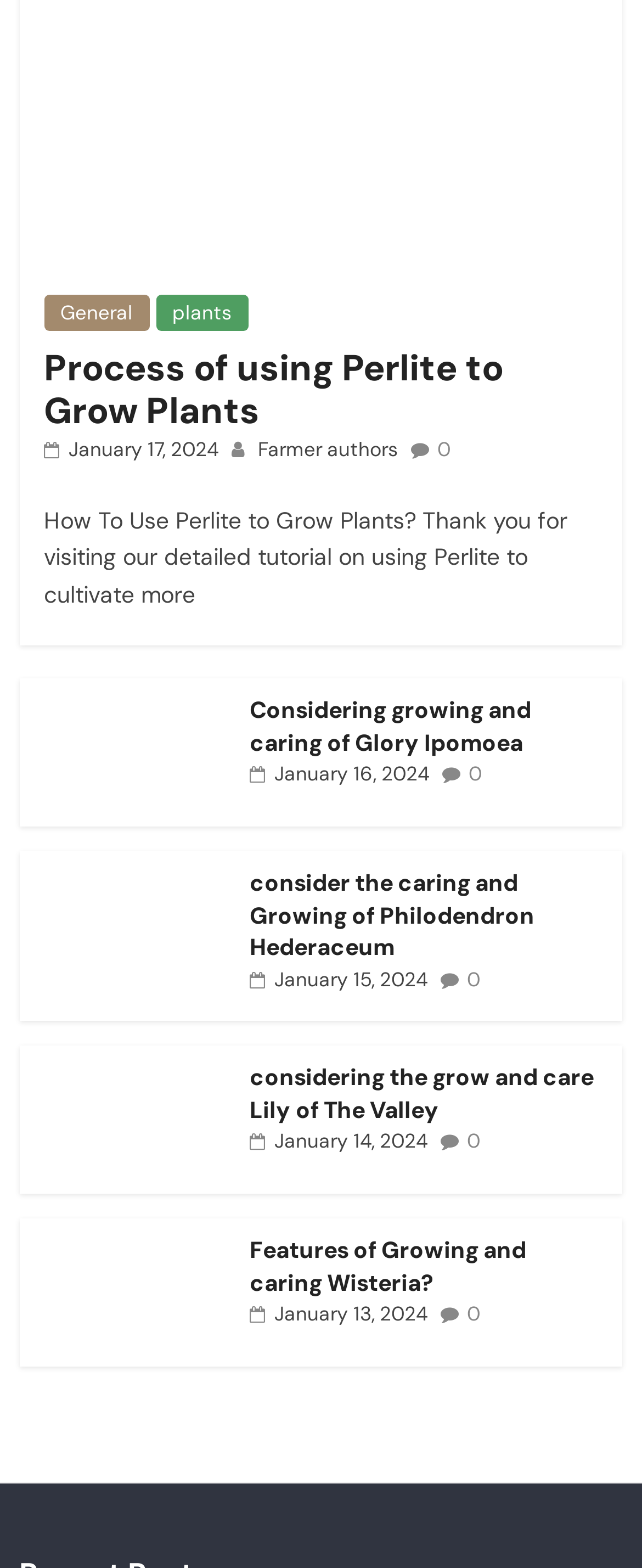What is the topic of the webpage?
Please utilize the information in the image to give a detailed response to the question.

Based on the webpage structure and content, it appears to be a tutorial or guide on growing plants, with multiple sections and links related to different types of plants and their care.